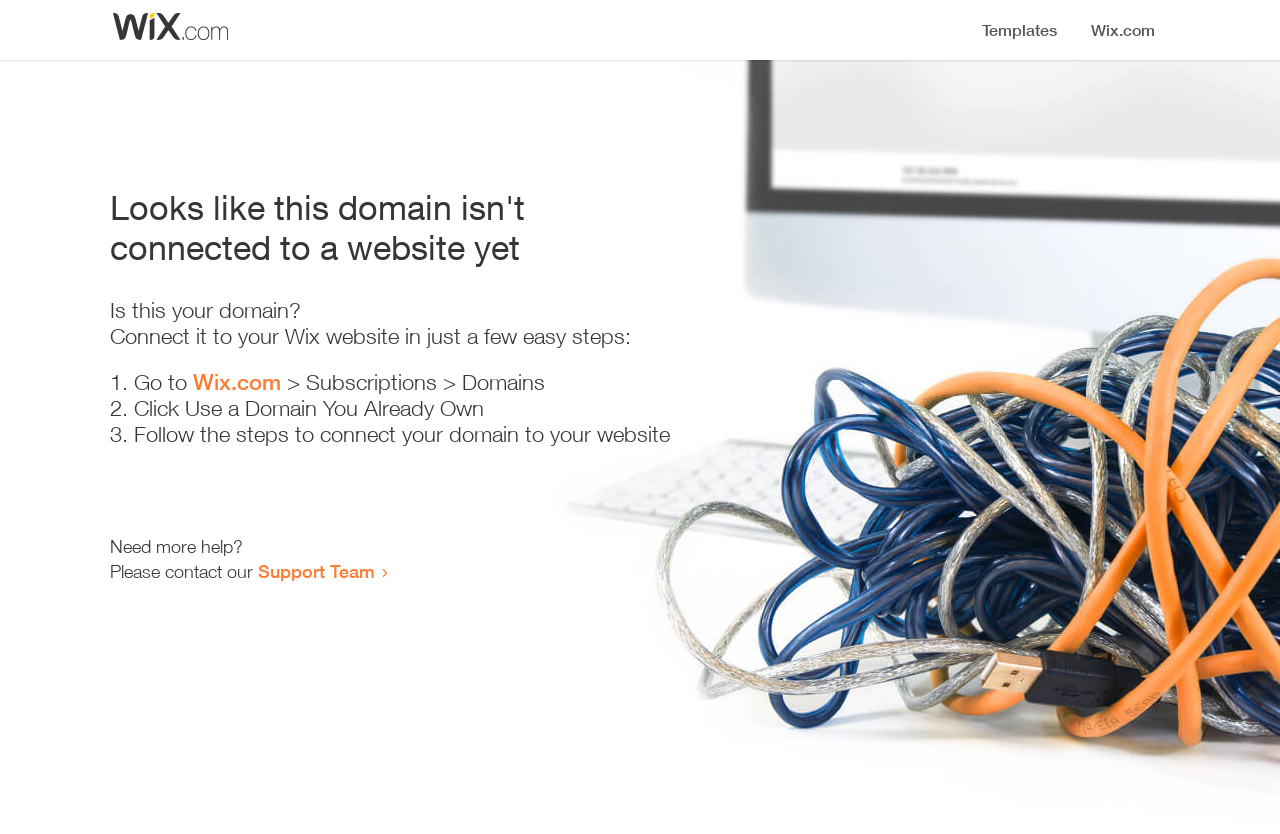Where should I go to start connecting my domain?
Using the information from the image, answer the question thoroughly.

The webpage instructs the user to 'Go to Wix.com > Subscriptions > Domains' to start connecting their domain, indicating that Wix.com is the starting point for this process.